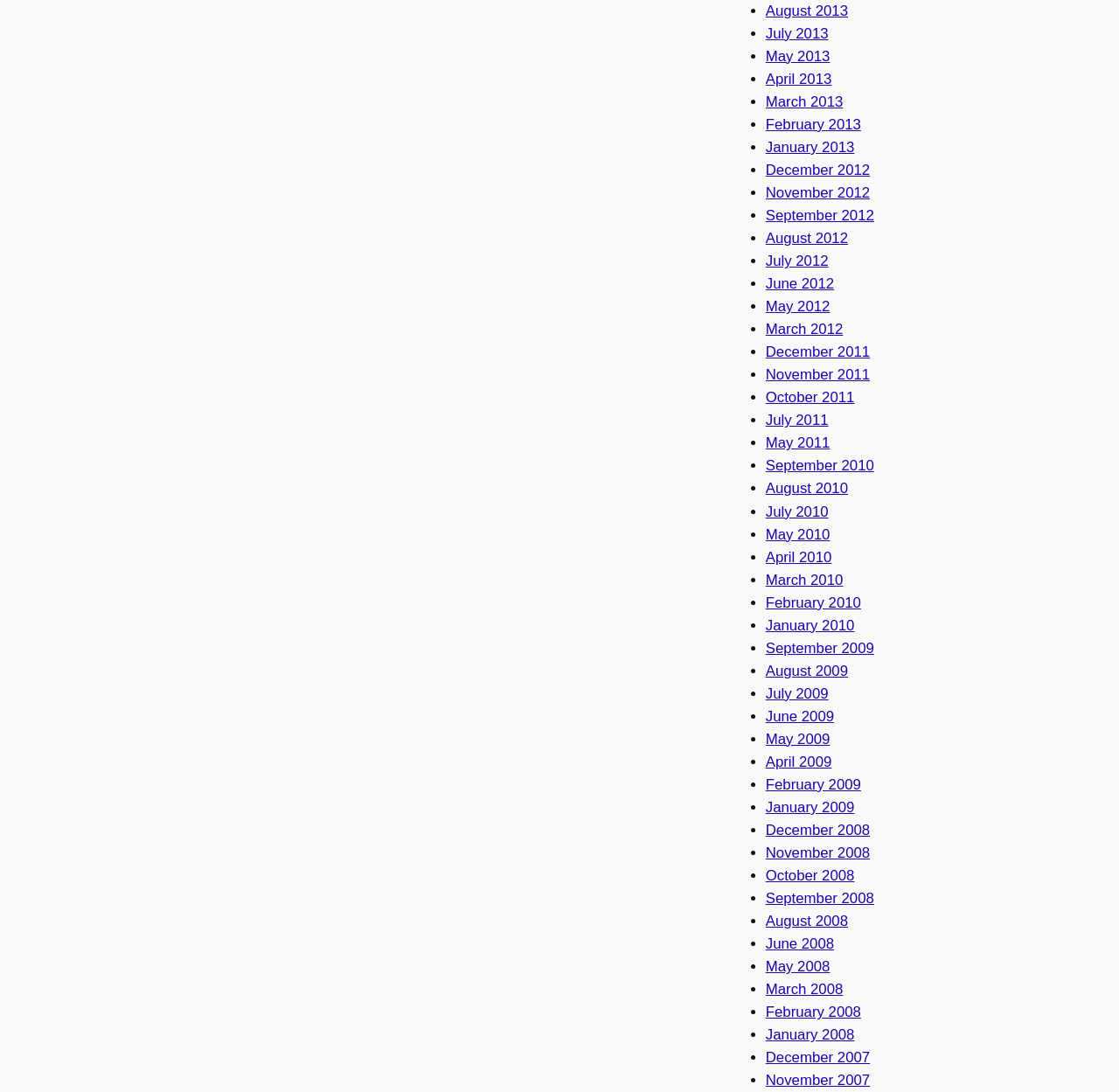Indicate the bounding box coordinates of the clickable region to achieve the following instruction: "View August 2013."

[0.684, 0.002, 0.758, 0.017]